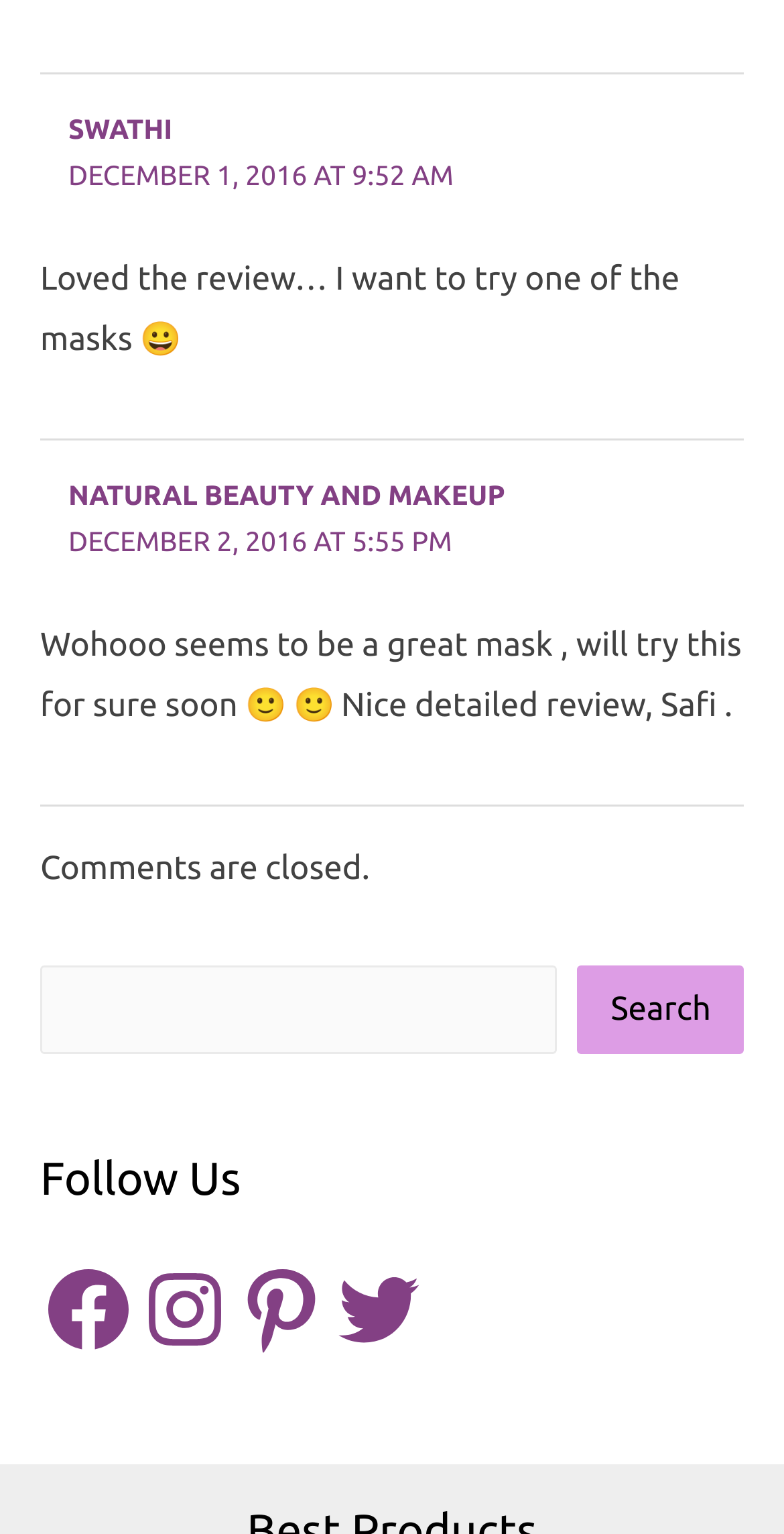Based on the element description "Natural Beauty And Makeup", predict the bounding box coordinates of the UI element.

[0.087, 0.312, 0.644, 0.333]